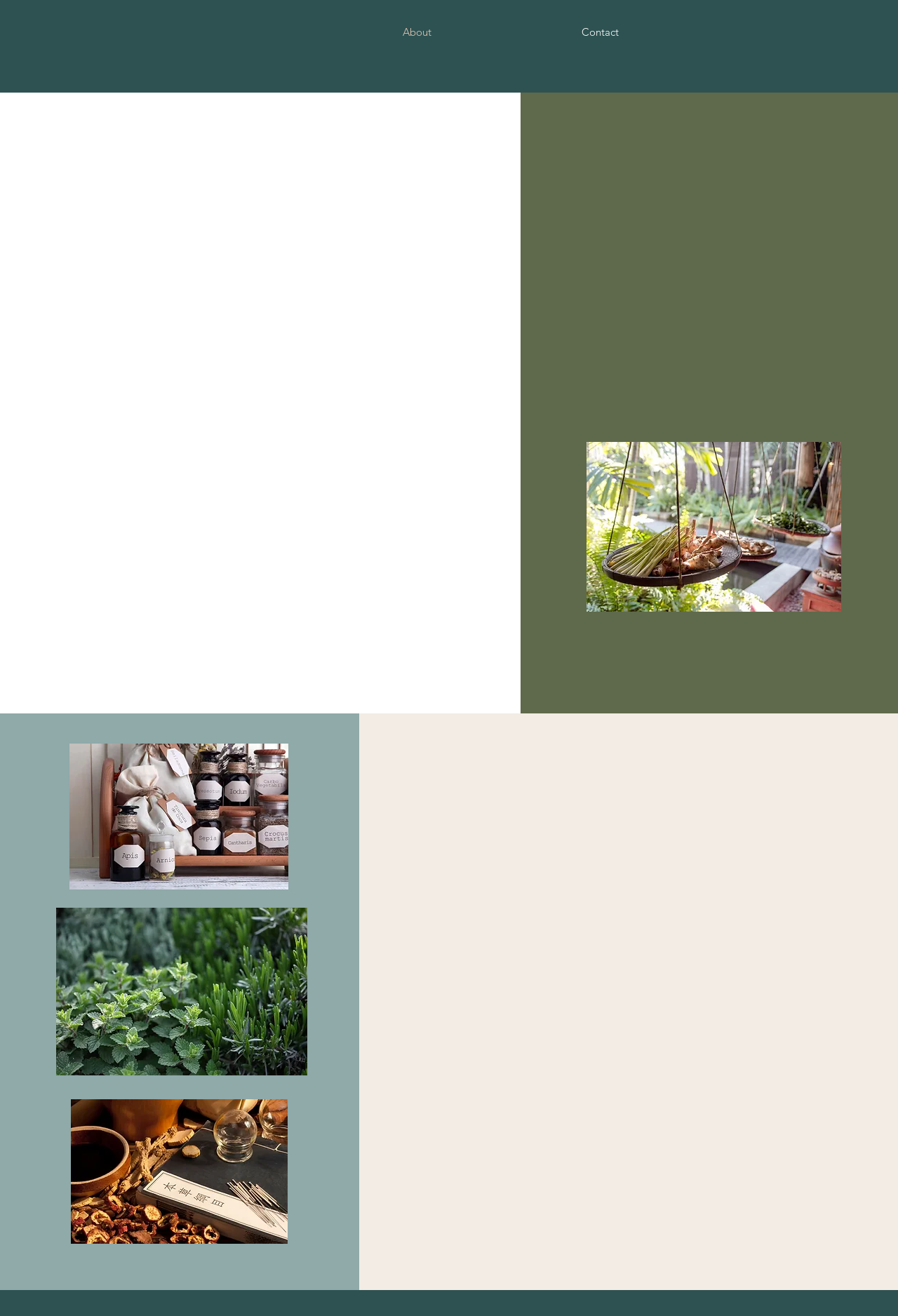Given the description "About", provide the bounding box coordinates of the corresponding UI element.

[0.365, 0.013, 0.564, 0.036]